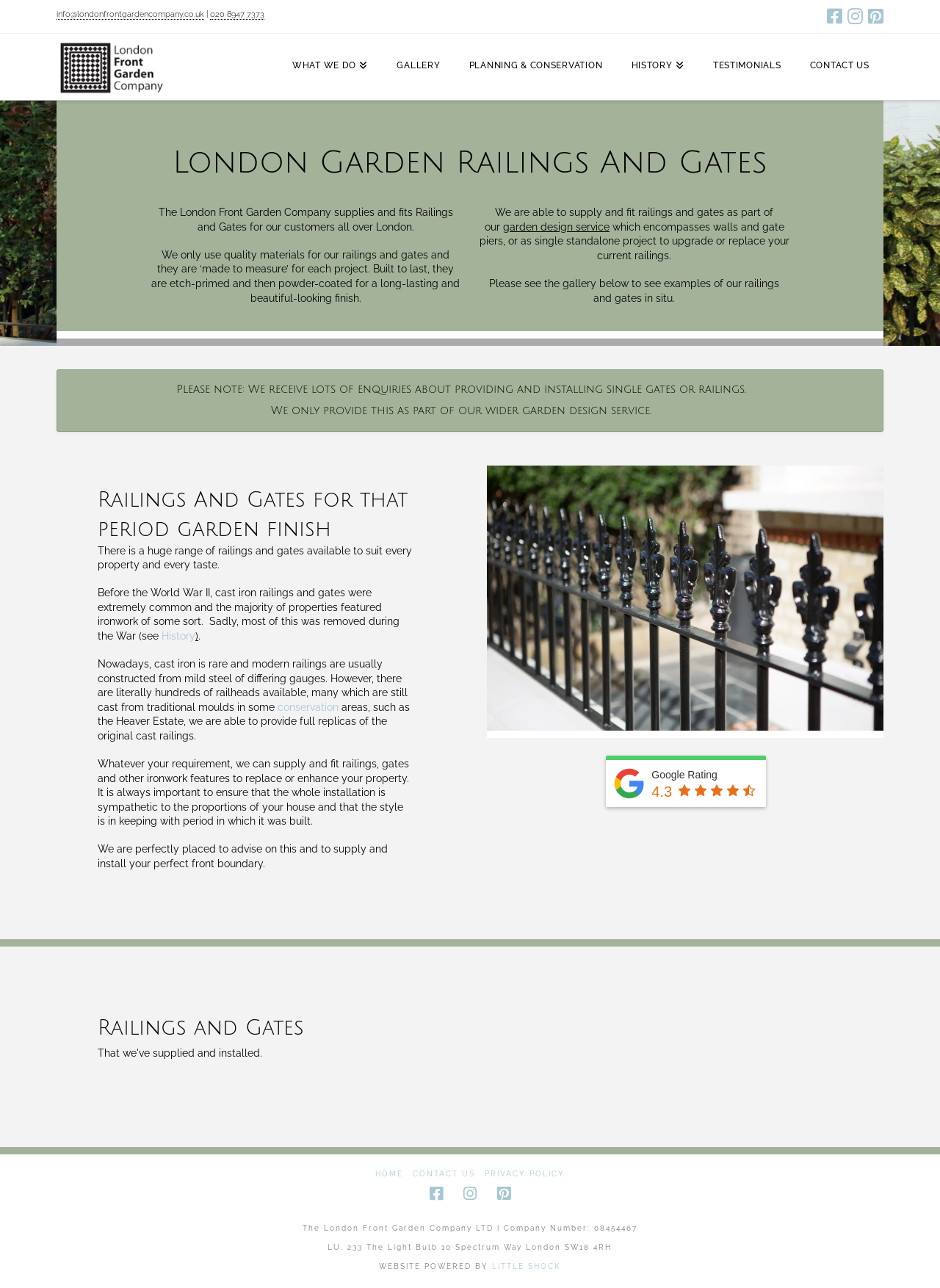How many social media links are there?
Refer to the image and respond with a one-word or short-phrase answer.

6